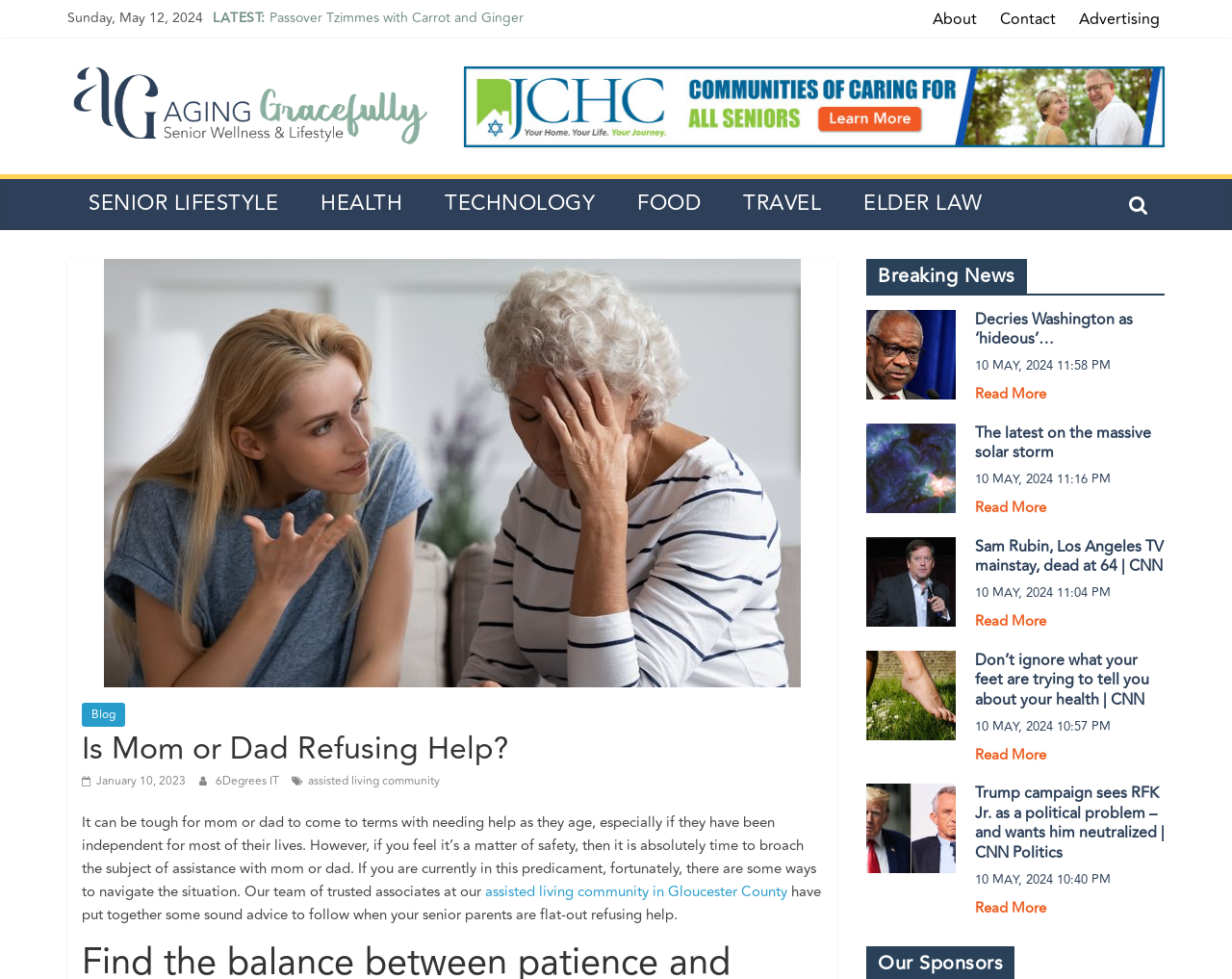Locate the bounding box coordinates of the clickable area needed to fulfill the instruction: "Learn more about 'Senior Exercises to Soothe Swollen Ankles'".

[0.218, 0.074, 0.426, 0.095]